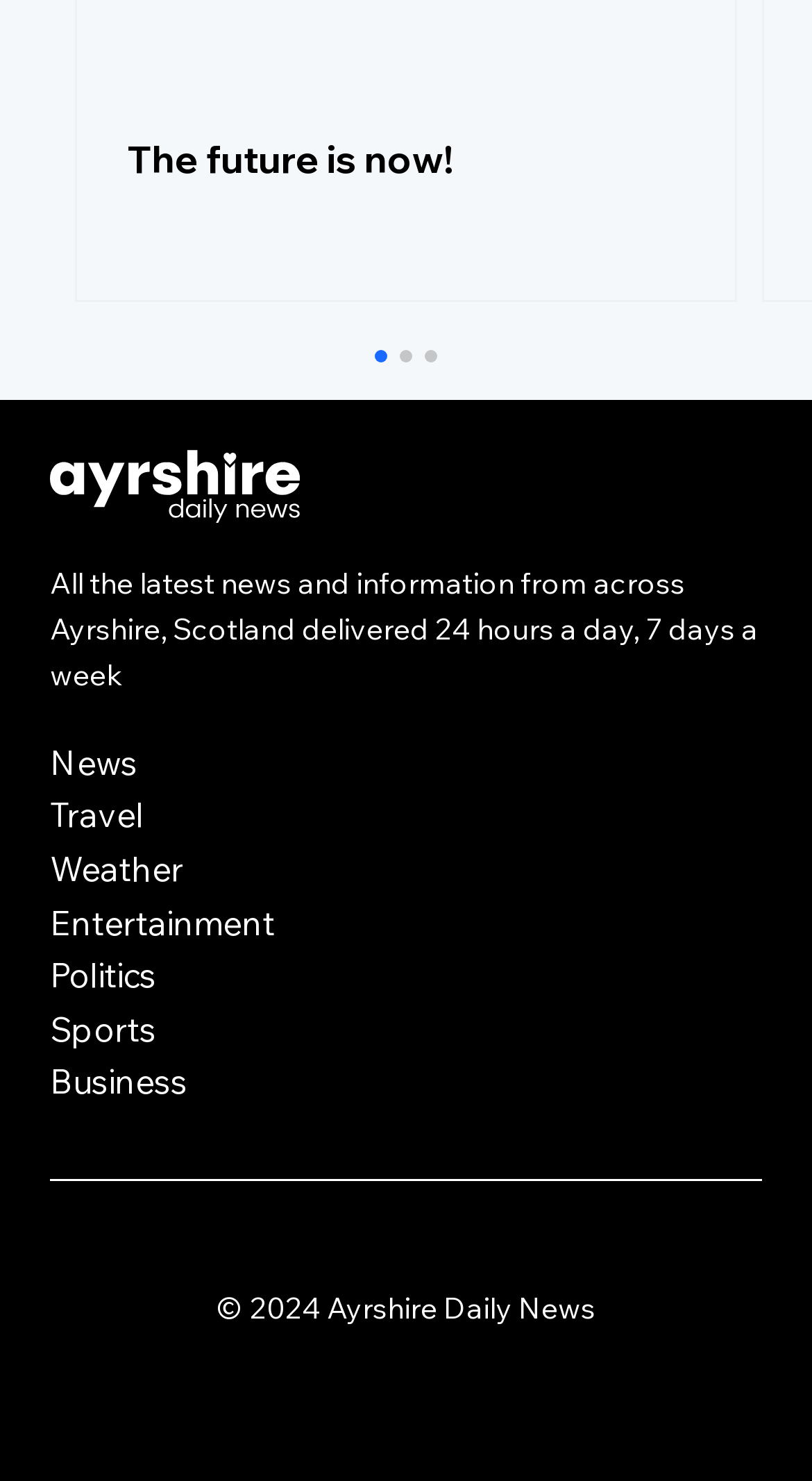Please analyze the image and provide a thorough answer to the question:
How many social media platforms are listed?

In the 'Social Bar' section, there are three links to social media platforms: 'Facebook', 'Instagram', and 'X'.